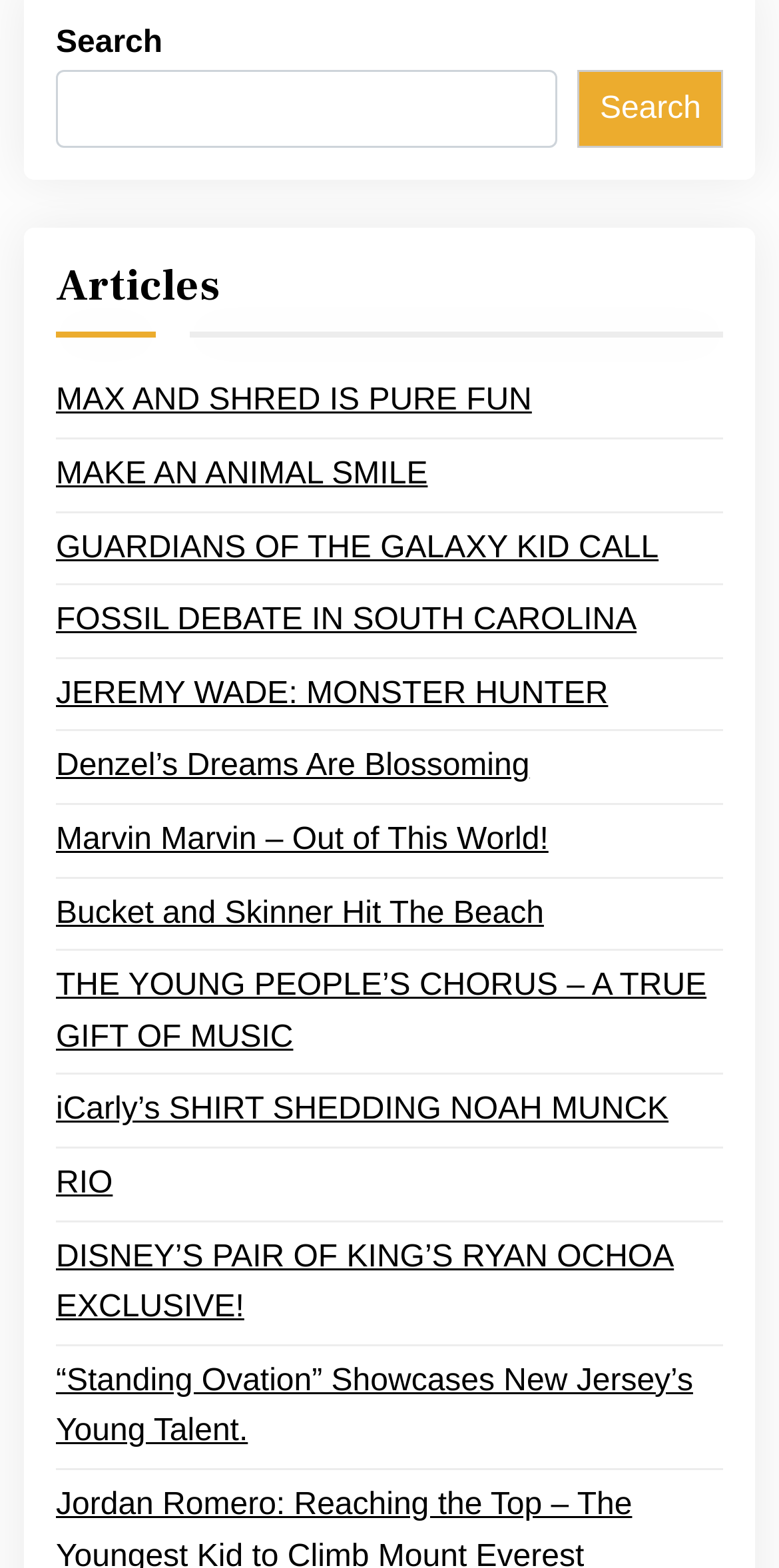Can you find the bounding box coordinates for the element that needs to be clicked to execute this instruction: "click the search button"? The coordinates should be given as four float numbers between 0 and 1, i.e., [left, top, right, bottom].

None